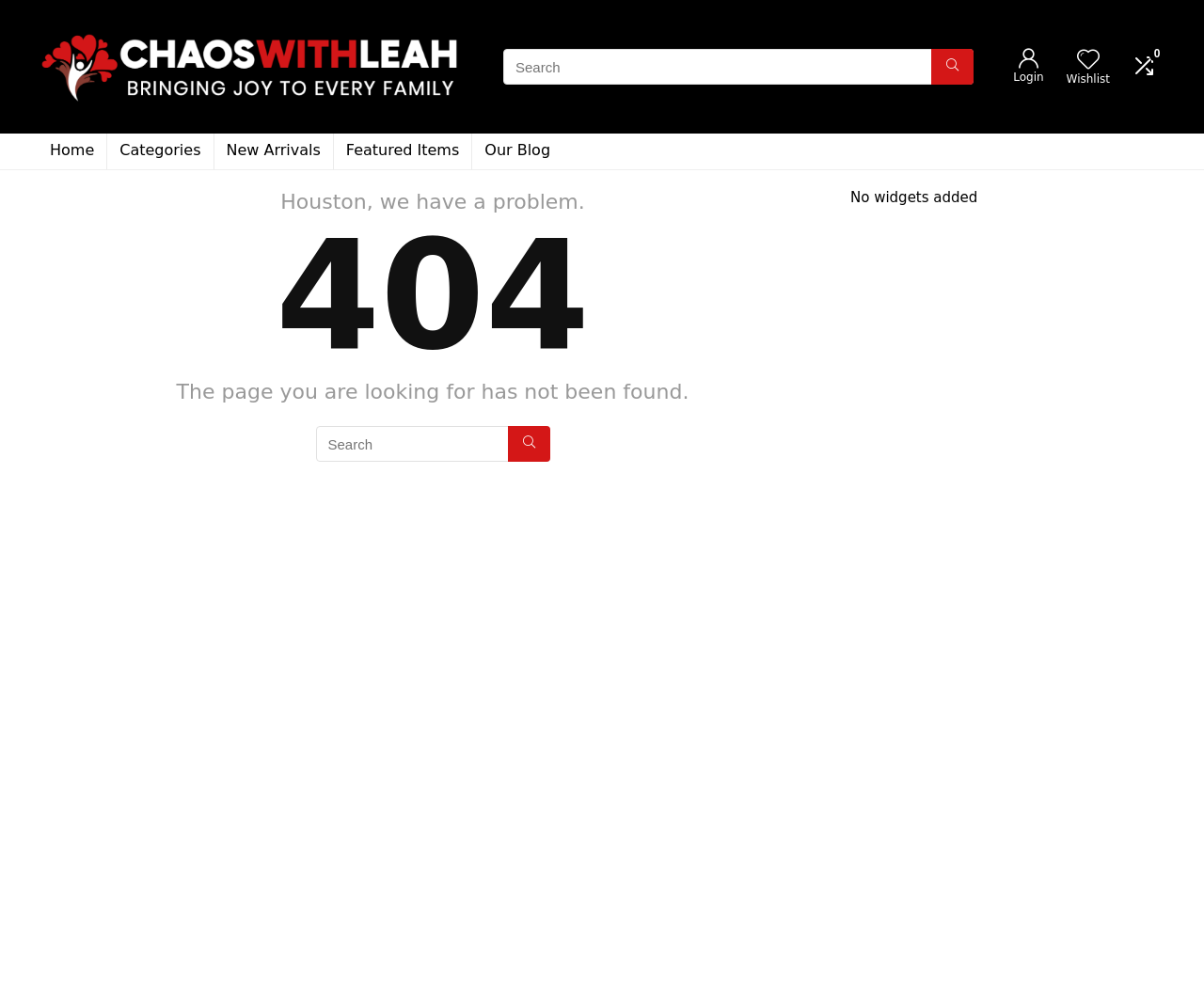Use a single word or phrase to respond to the question:
How many search bars are there on the page?

2